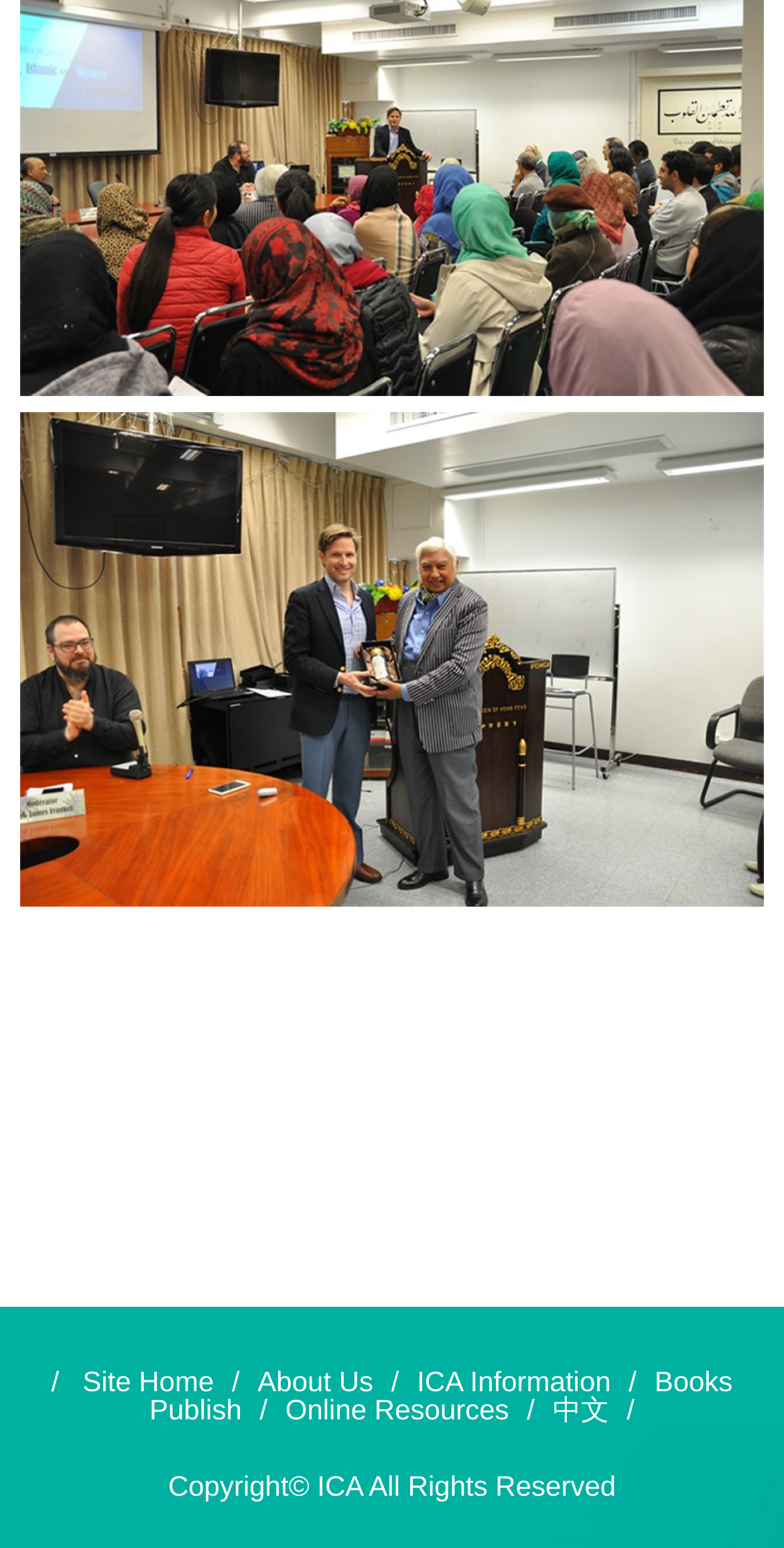Please answer the following question using a single word or phrase: 
What is the position of the image relative to the links at the top?

Below